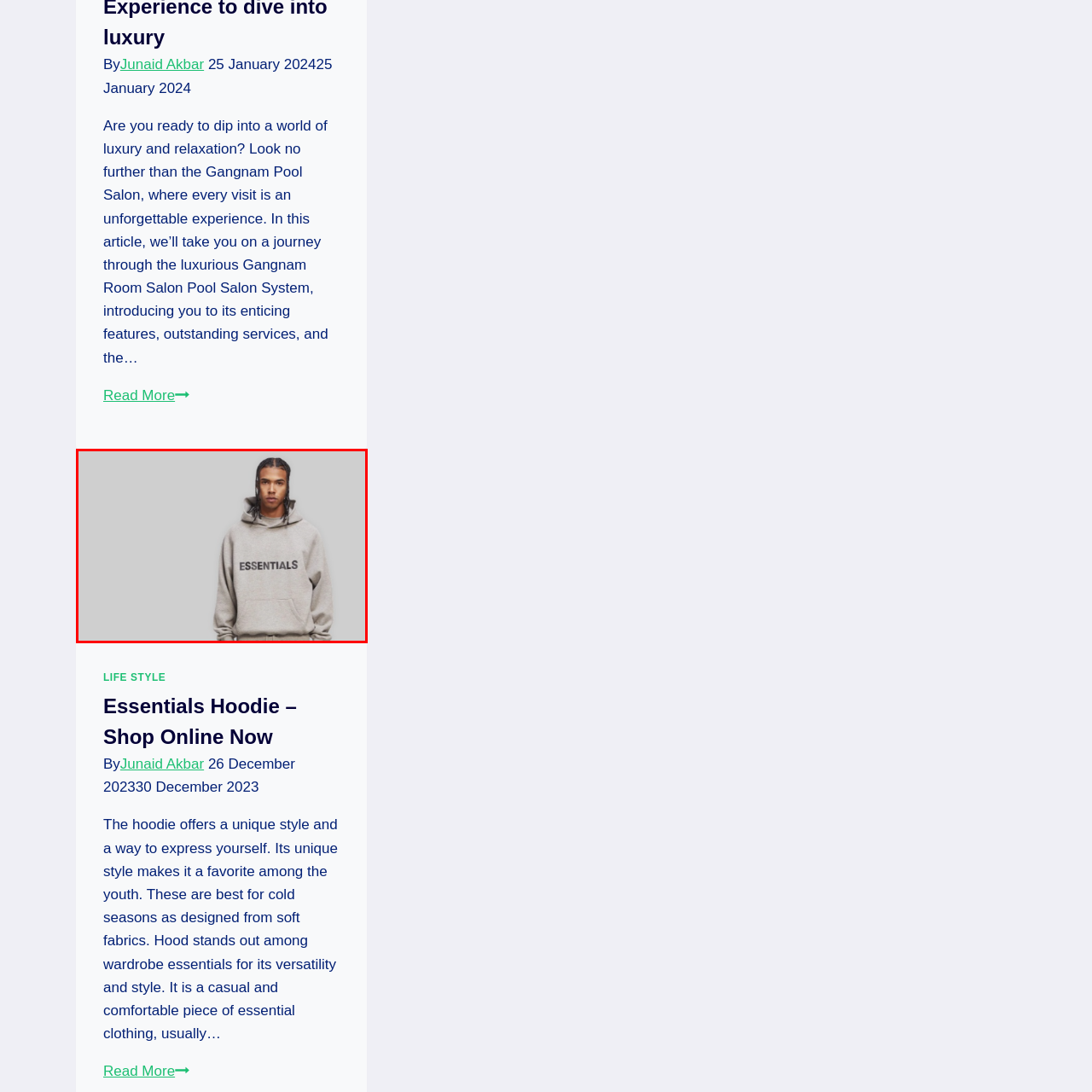Inspect the area within the red bounding box and elaborate on the following question with a detailed answer using the image as your reference: What is the purpose of the clean background?

The caption states that the clean background allows the hoodie to stand out as a centerpiece, emphasizing its fashionable appeal, which implies that the background is intentionally plain to draw attention to the garment.